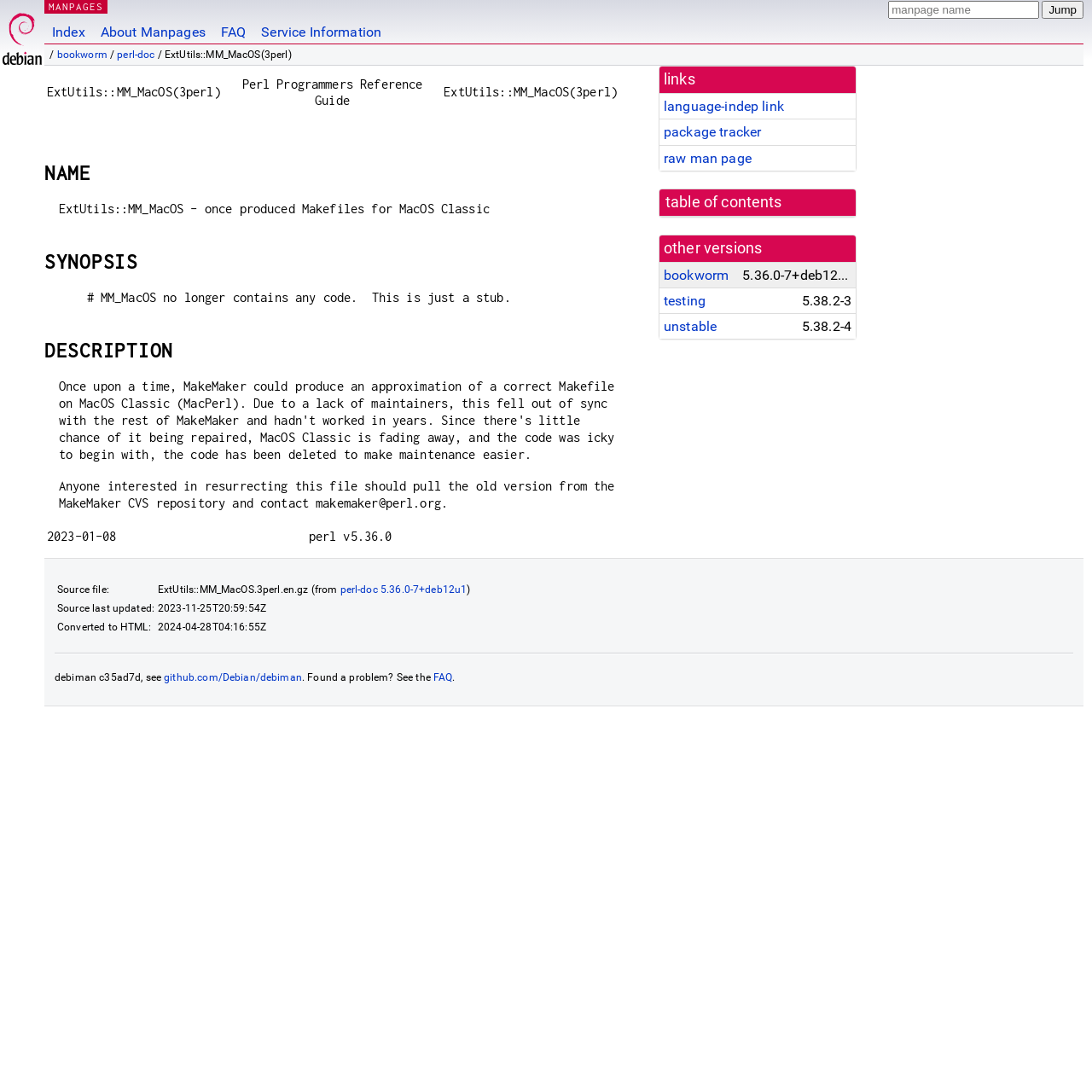Provide a short answer using a single word or phrase for the following question: 
How many links are there in the 'other versions' section?

3